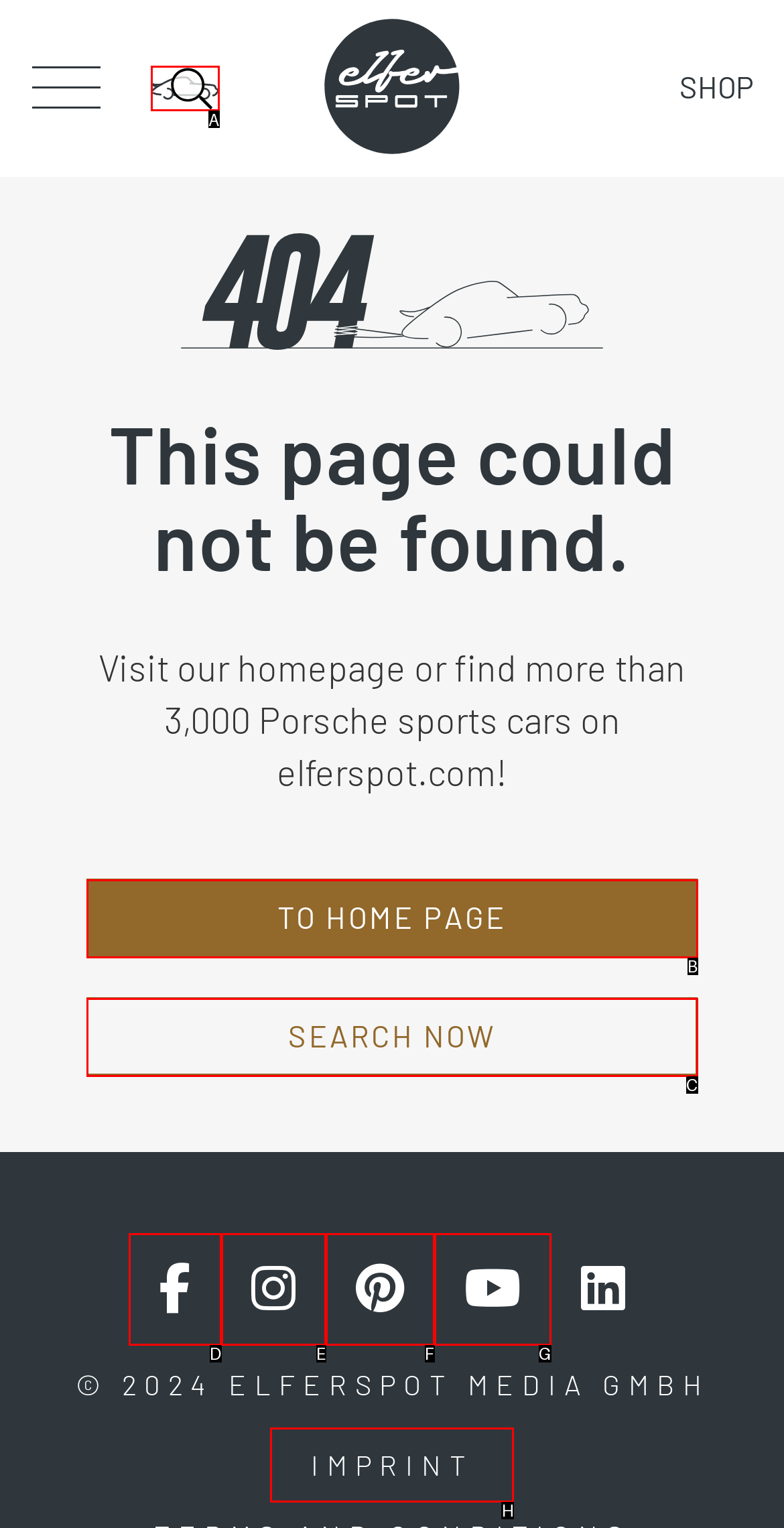Match the option to the description: title="Follow us on facebook"
State the letter of the correct option from the available choices.

D